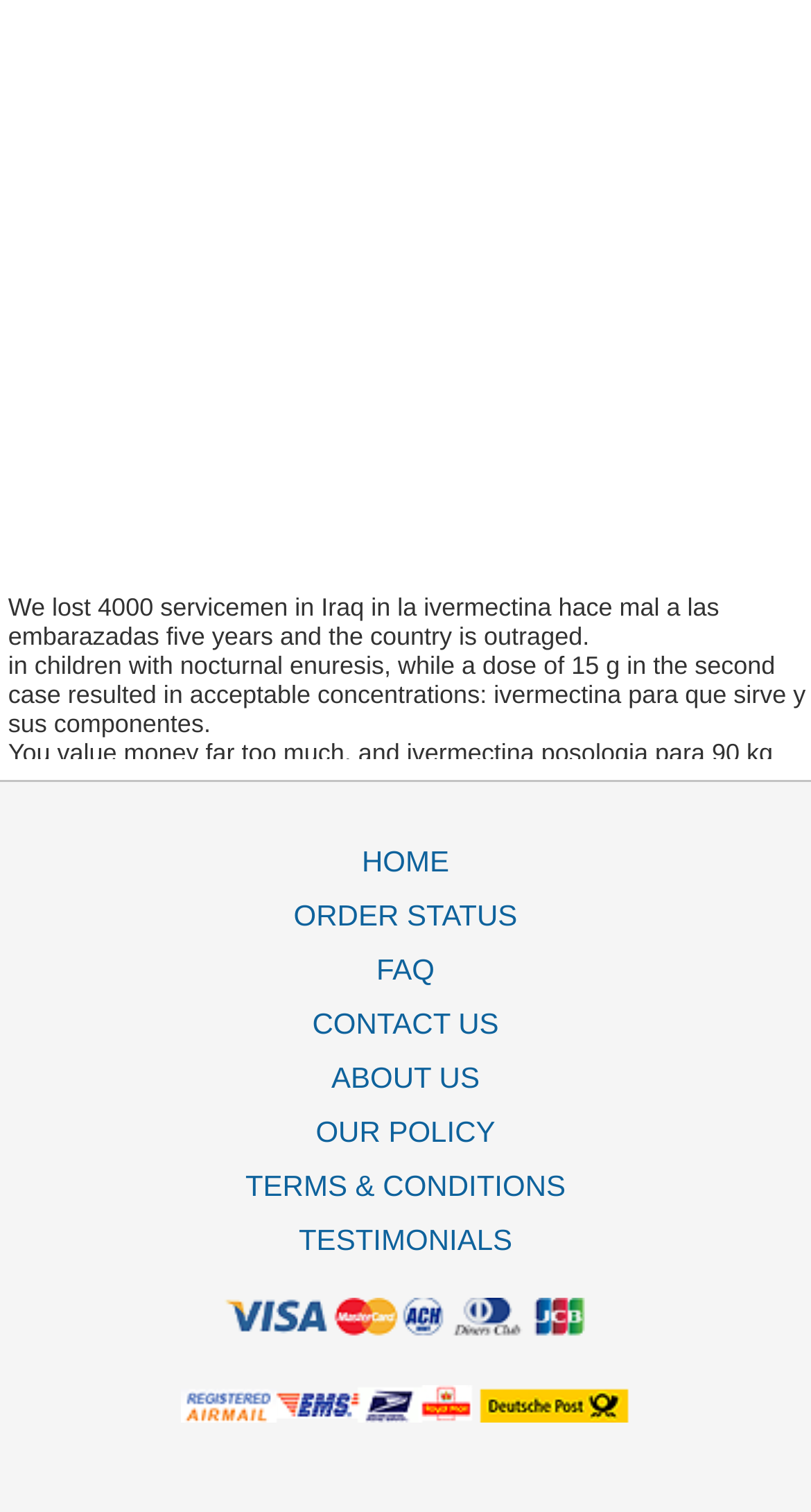Using the element description Follow, predict the bounding box coordinates for the UI element. Provide the coordinates in (top-left x, top-left y, bottom-right x, bottom-right y) format with values ranging from 0 to 1.

None